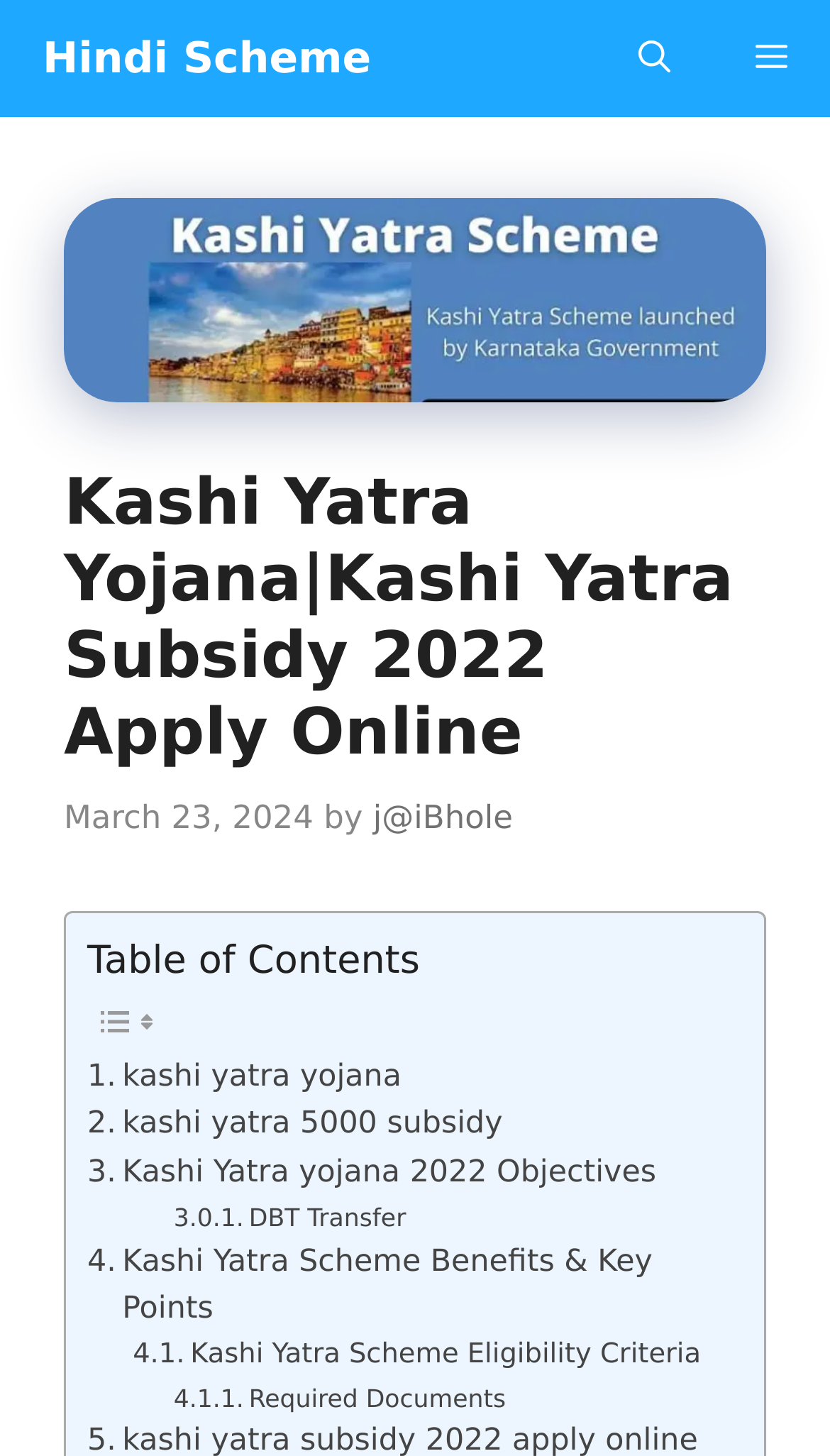Mark the bounding box of the element that matches the following description: "Hindi Scheme".

[0.051, 0.0, 0.447, 0.08]